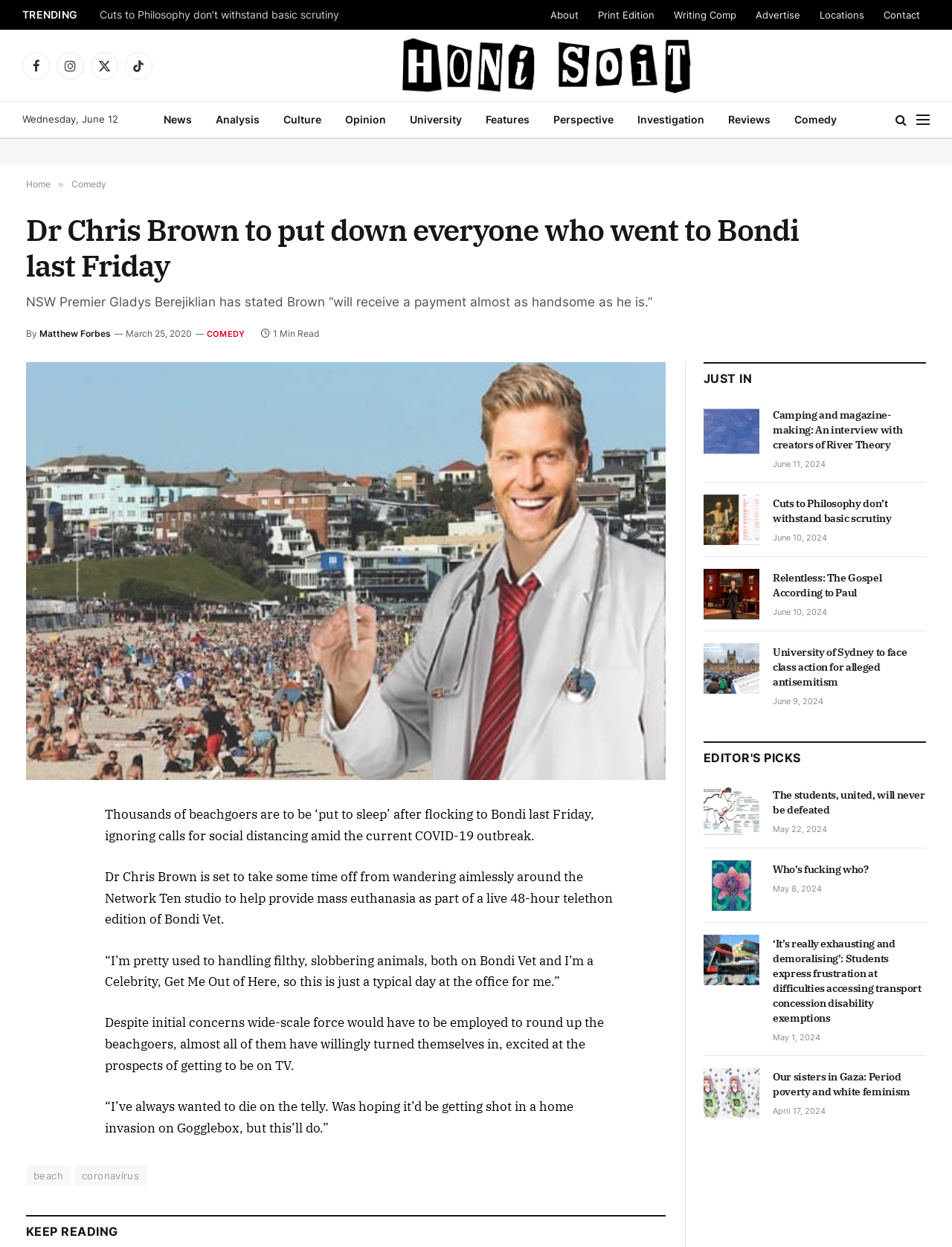Locate the coordinates of the bounding box for the clickable region that fulfills this instruction: "Go back to the discussion list".

None